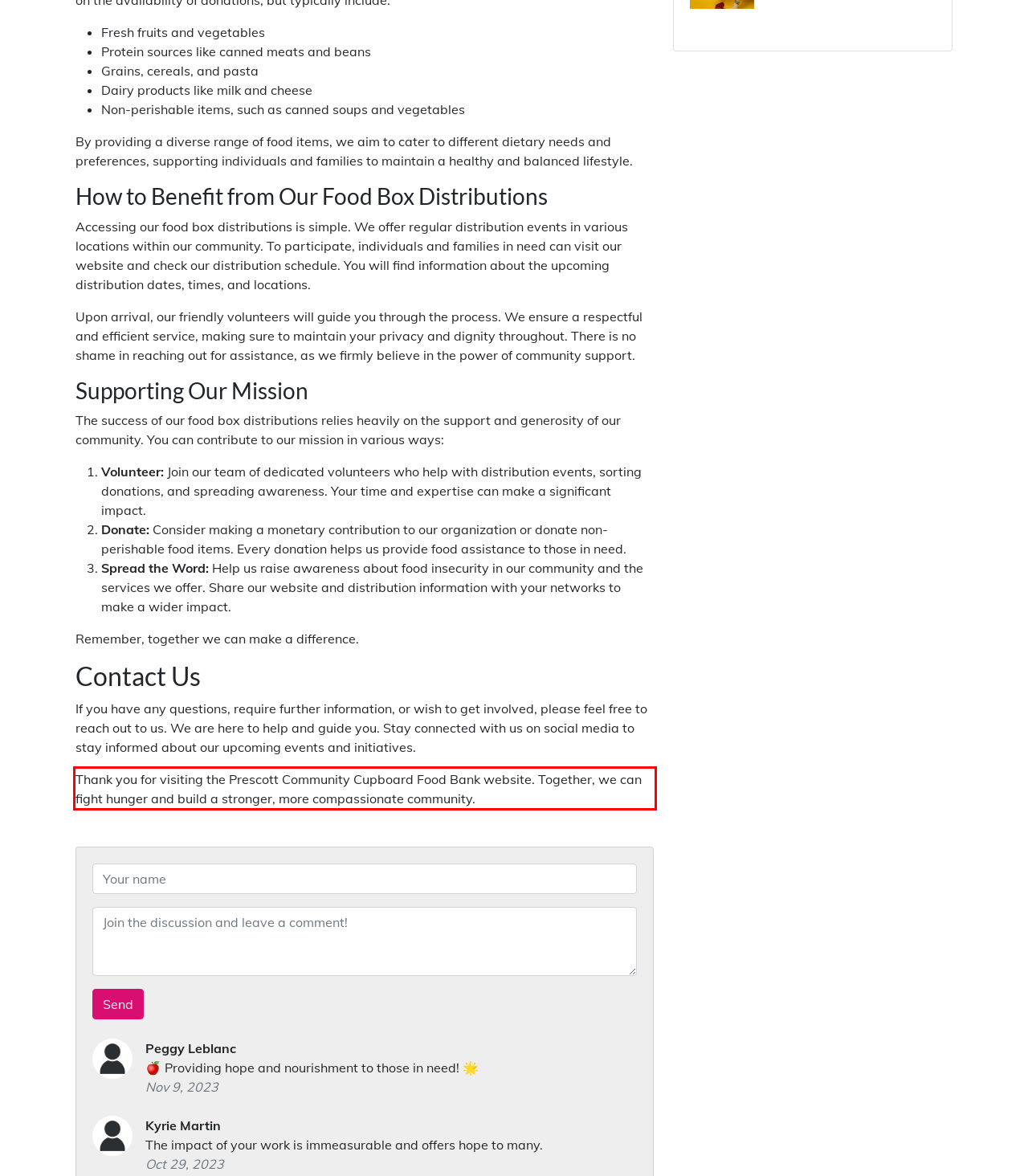Please analyze the screenshot of a webpage and extract the text content within the red bounding box using OCR.

Thank you for visiting the Prescott Community Cupboard Food Bank website. Together, we can fight hunger and build a stronger, more compassionate community.